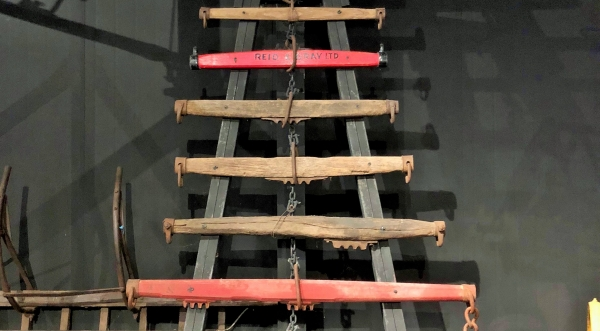Create a detailed narrative for the image.

The image depicts a collection of swingletrees mounted on display at a museum, showcasing a significant piece of horse-drawn equipment. The display features several wooden swingletrees, noted for their tradition of being crafted from strong timbers, such as Eucalyptus and oak. Each swingletree is linked by chains, demonstrating the design that enables even weight distribution during pulling, which is crucial for reducing pressure points on horses during their movement. The top swingletree bears the inscription "REID & GRAY LTD," indicating its manufacturer or vendor. This visual representation underscores the evolution and diversity of swingletrees, which played an essential role in agricultural practices before the era of motorized equipment.